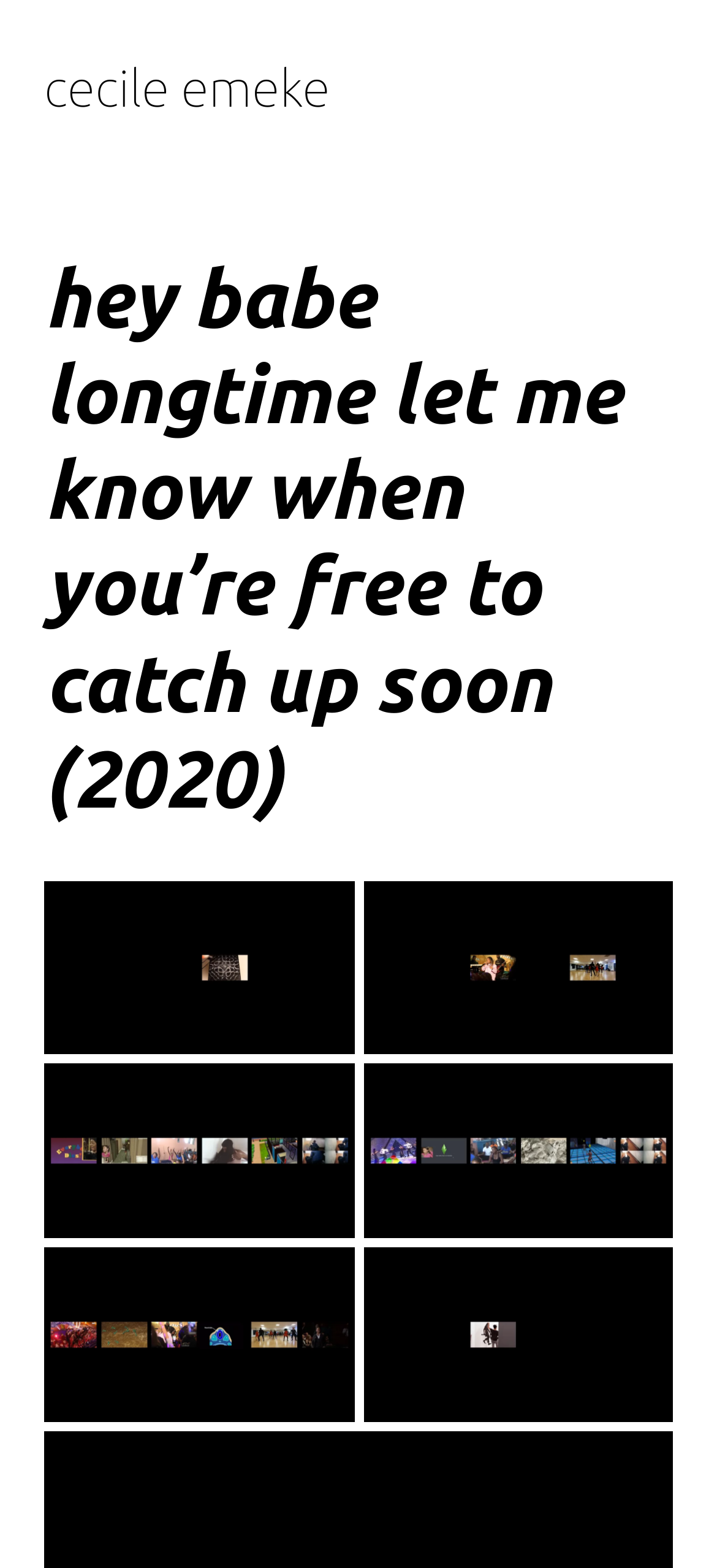Answer the question with a brief word or phrase:
How many headings are on the webpage?

2